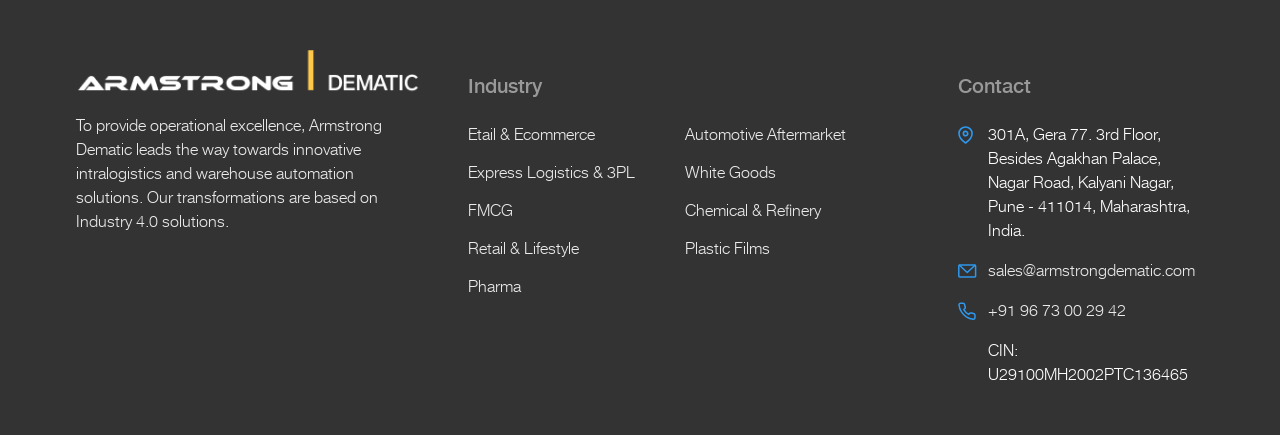How can I contact Armstrong Dematic via email?
Look at the image and answer with only one word or phrase.

sales@armstrongdematic.com